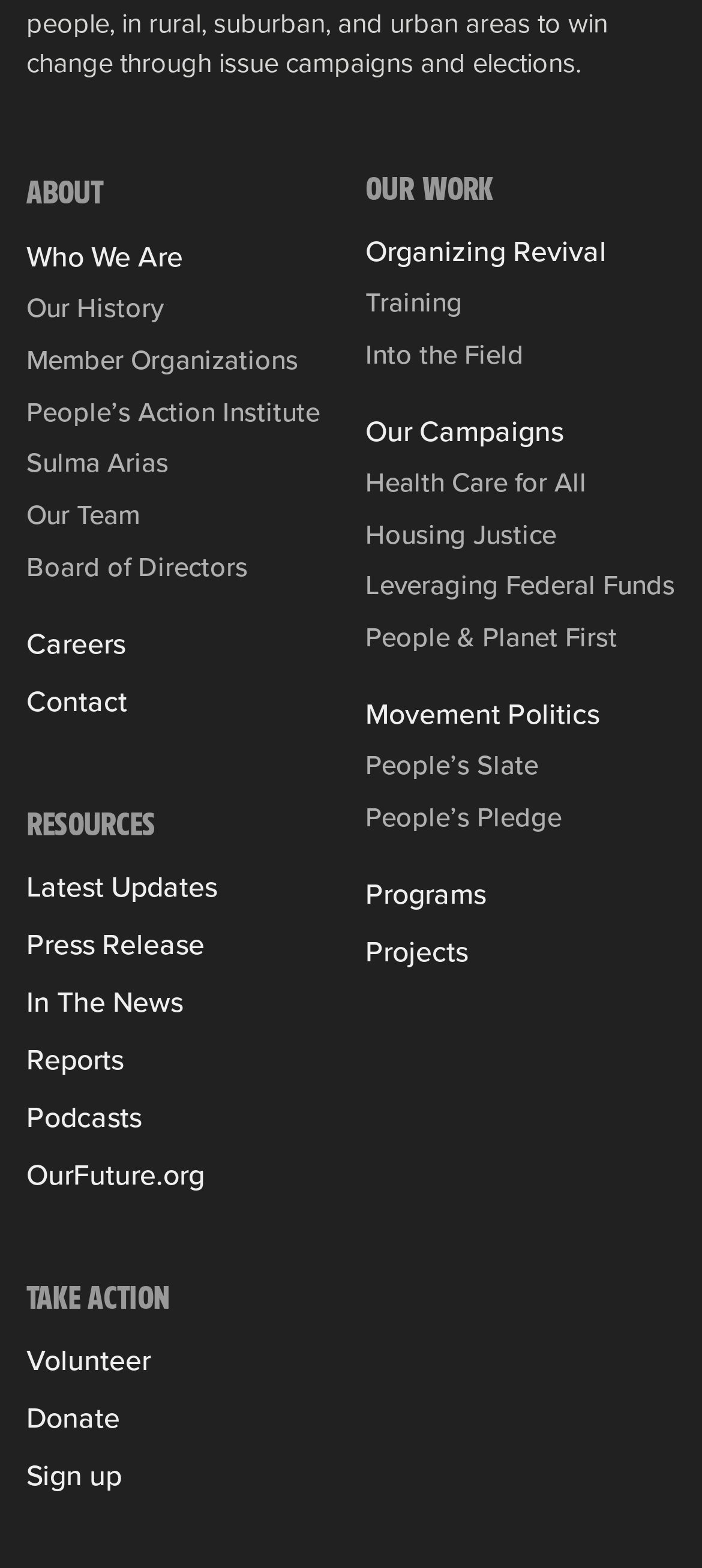Specify the bounding box coordinates (top-left x, top-left y, bottom-right x, bottom-right y) of the UI element in the screenshot that matches this description: Into the Field

[0.521, 0.205, 0.962, 0.238]